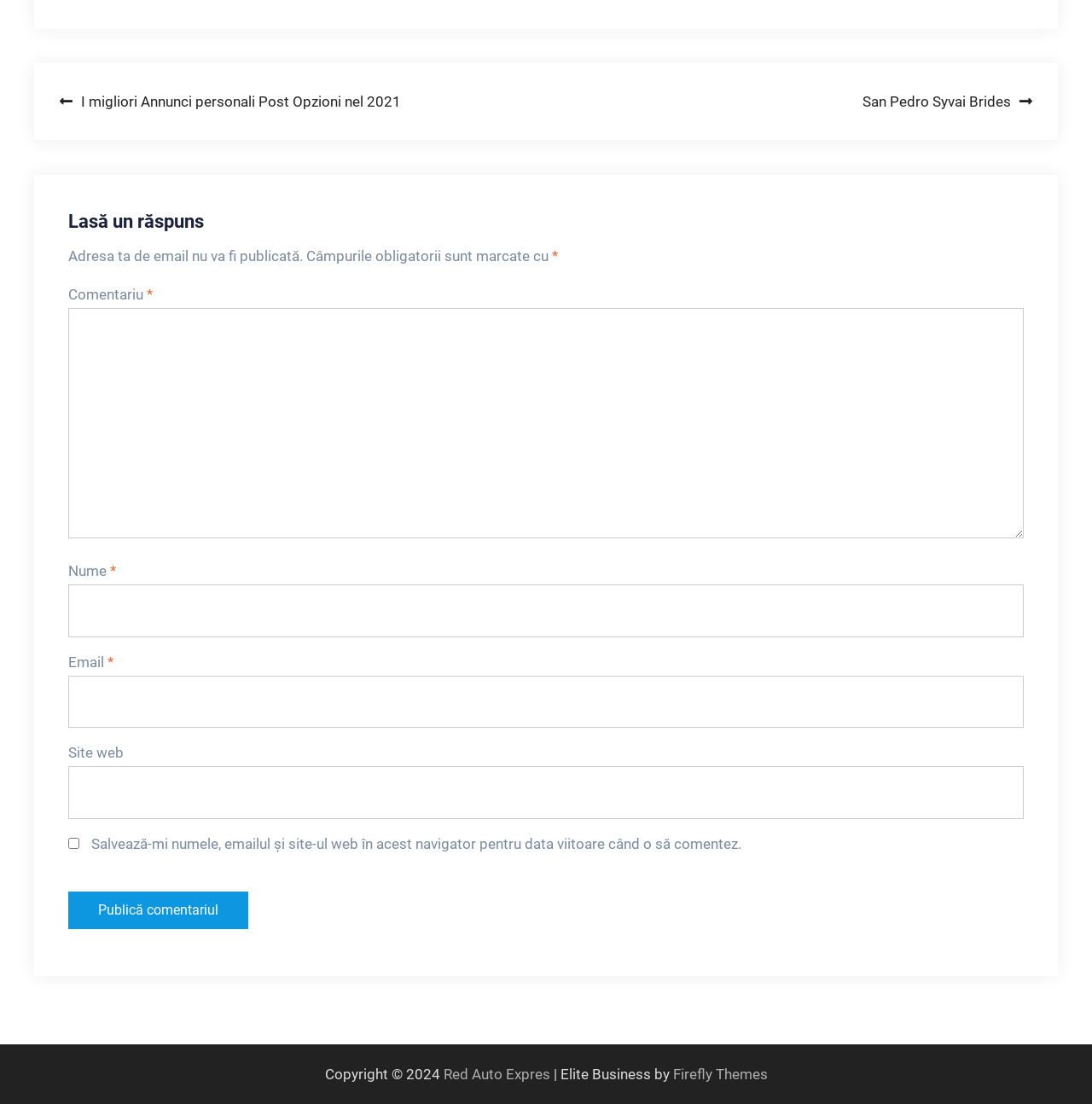Respond with a single word or phrase to the following question: What is required to leave a comment?

Name, email, and comment